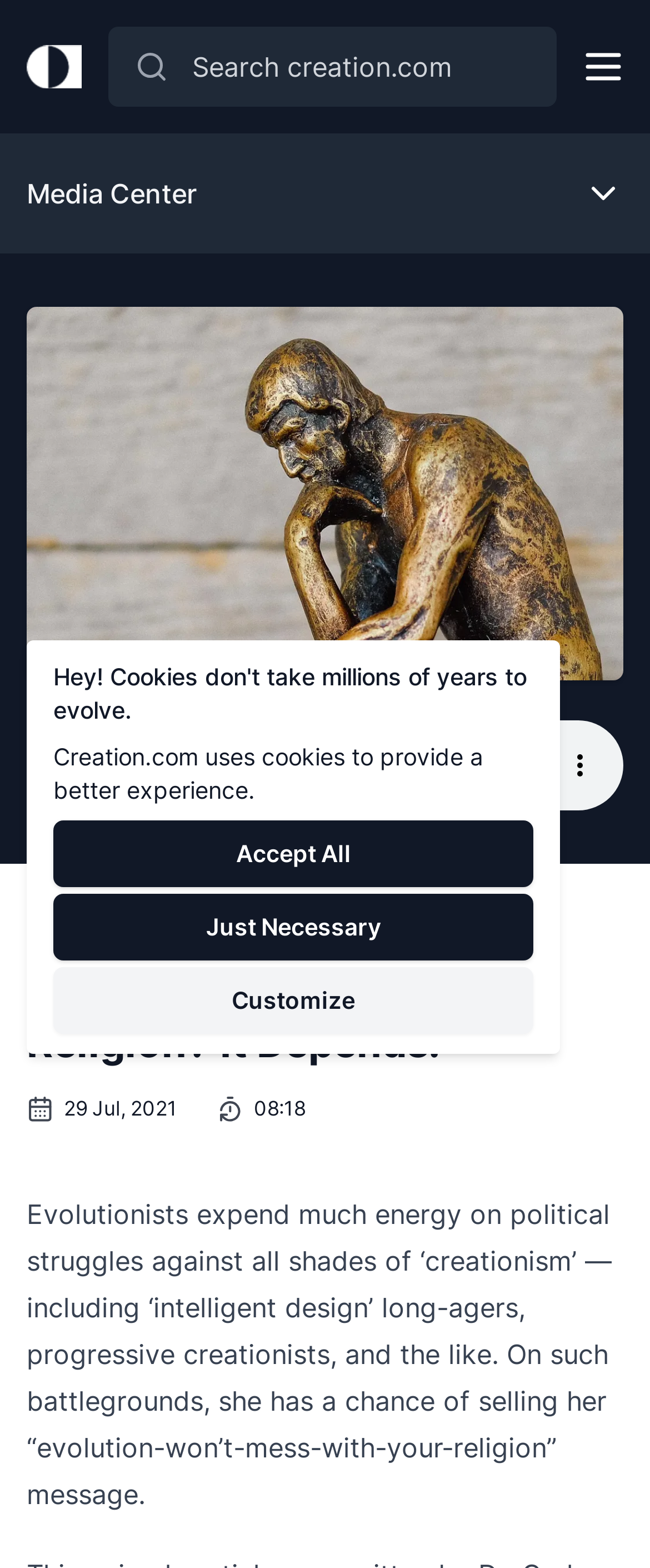Identify the bounding box coordinates of the section to be clicked to complete the task described by the following instruction: "Search creation.com". The coordinates should be four float numbers between 0 and 1, formatted as [left, top, right, bottom].

[0.168, 0.017, 0.856, 0.068]